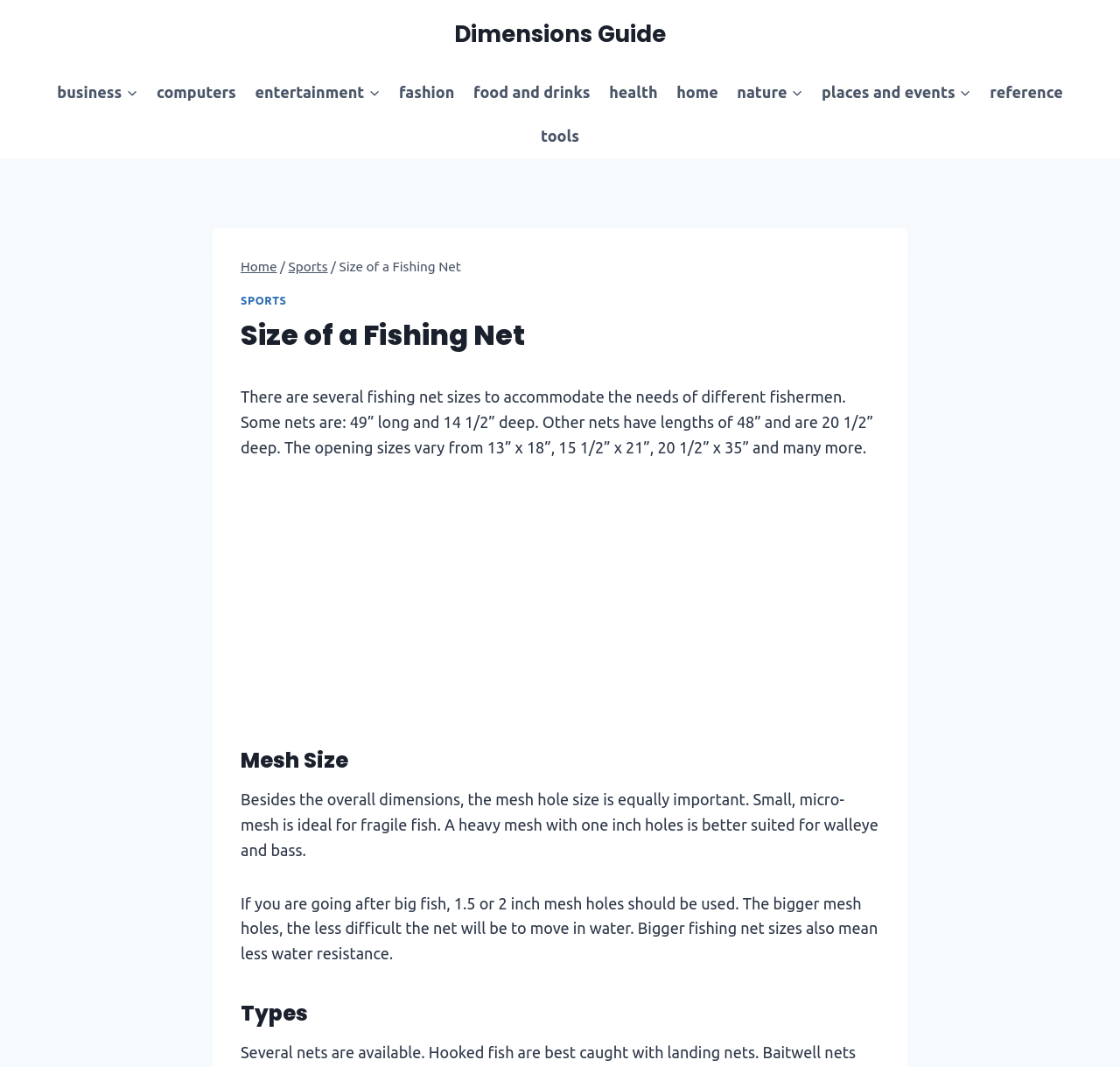How many types of fishing net sizes are mentioned?
Make sure to answer the question with a detailed and comprehensive explanation.

The webpage mentions that there are several fishing net sizes to accommodate the needs of different fishermen. It provides specific examples of net sizes, including 49” long and 14 1/2” deep, and 48” long and 20 1/2” deep.